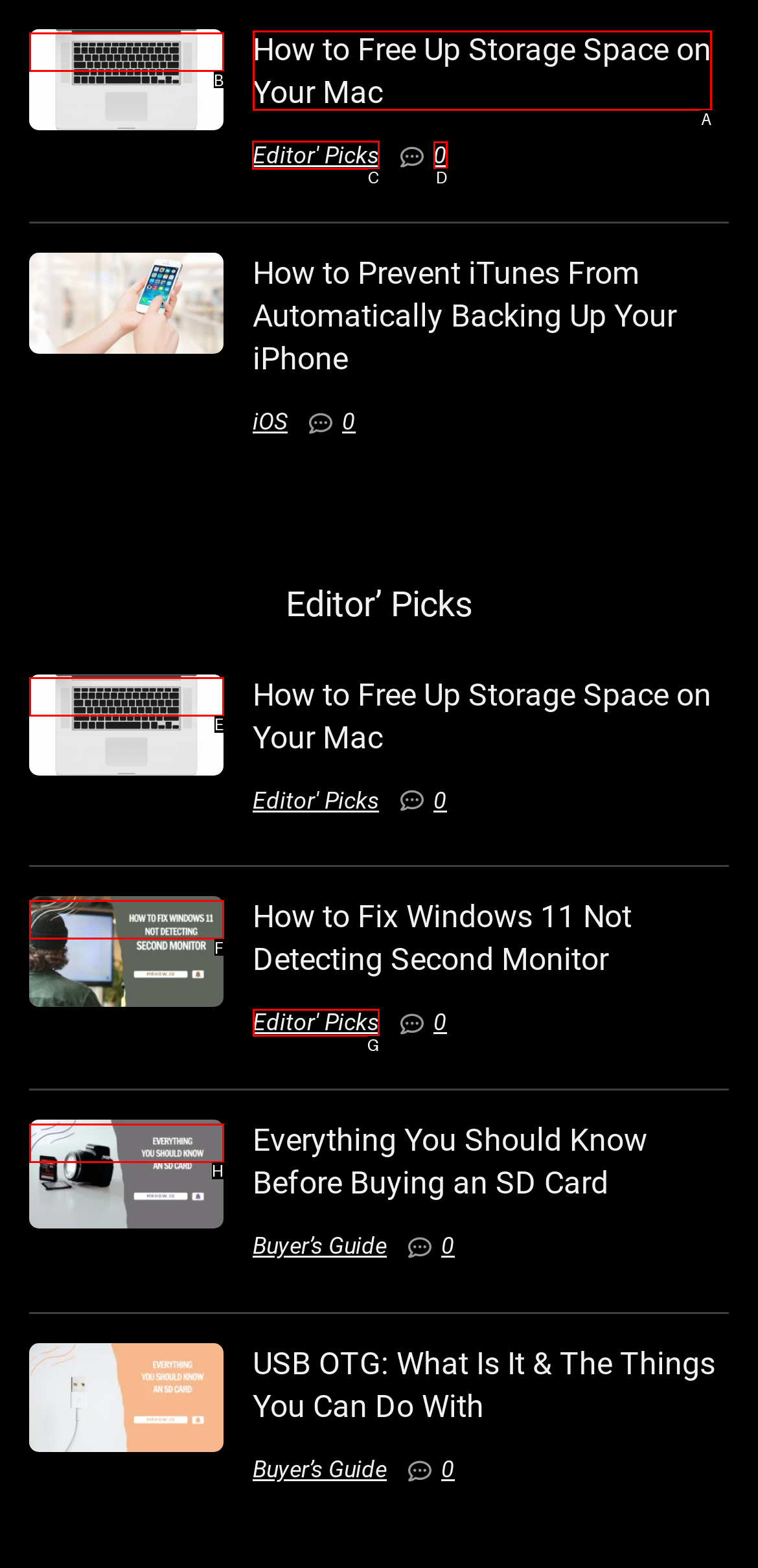Select the letter of the element you need to click to complete this task: Explore 'Editor’ Picks'
Answer using the letter from the specified choices.

C